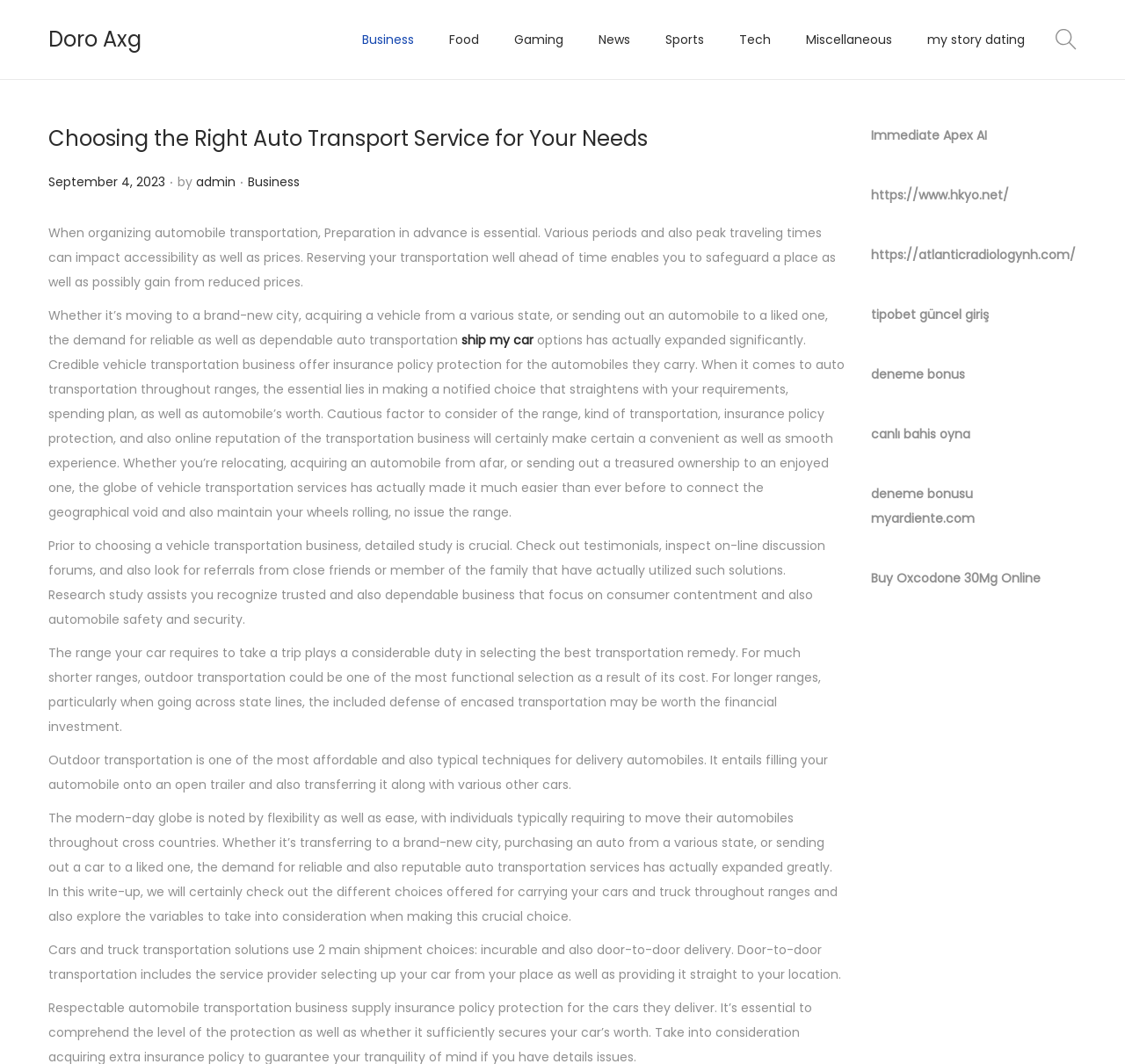Calculate the bounding box coordinates of the UI element given the description: "Tech".

[0.657, 0.0, 0.685, 0.074]